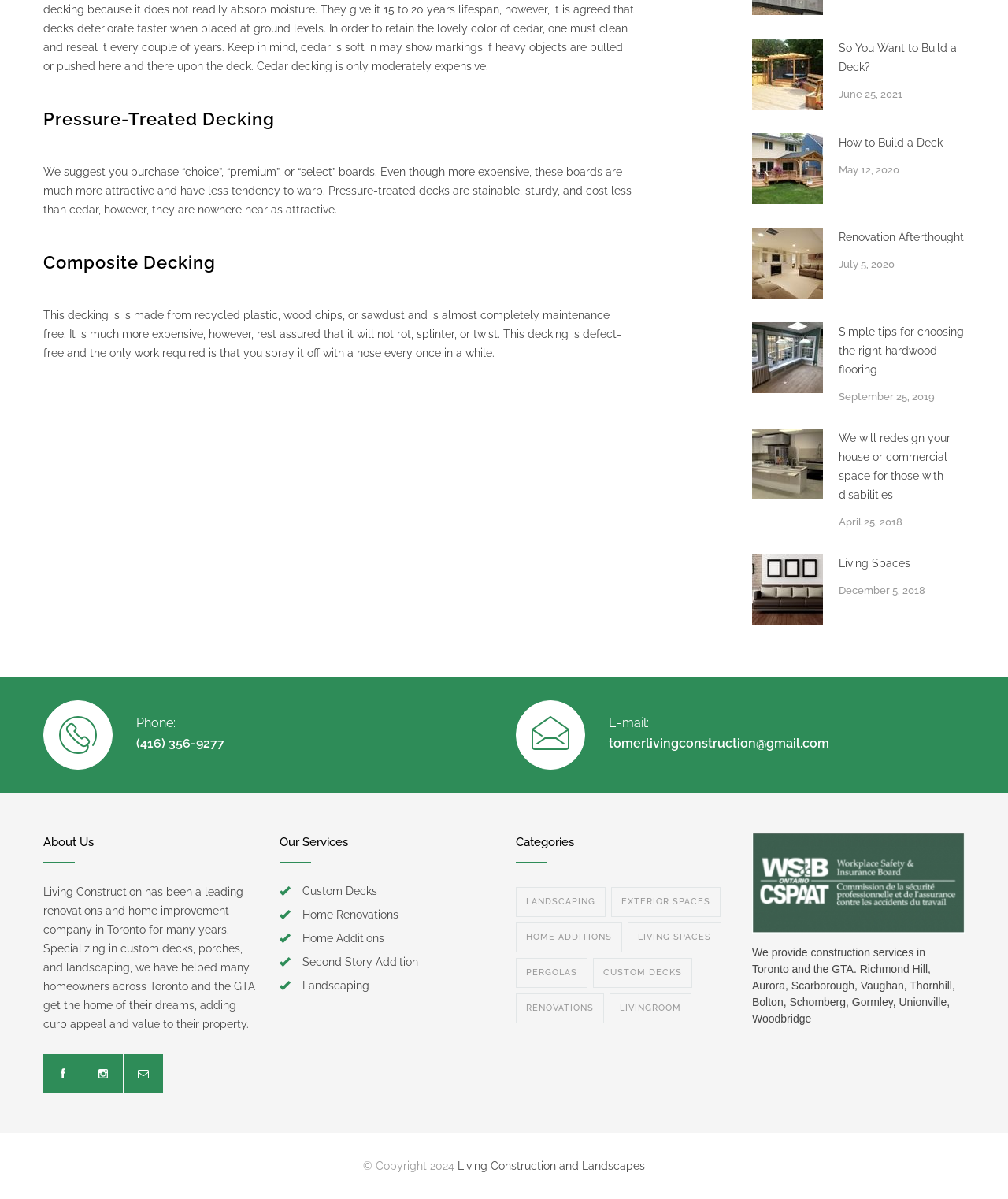Locate the bounding box coordinates of the element I should click to achieve the following instruction: "Click on 'Custom Decks'".

[0.3, 0.738, 0.374, 0.748]